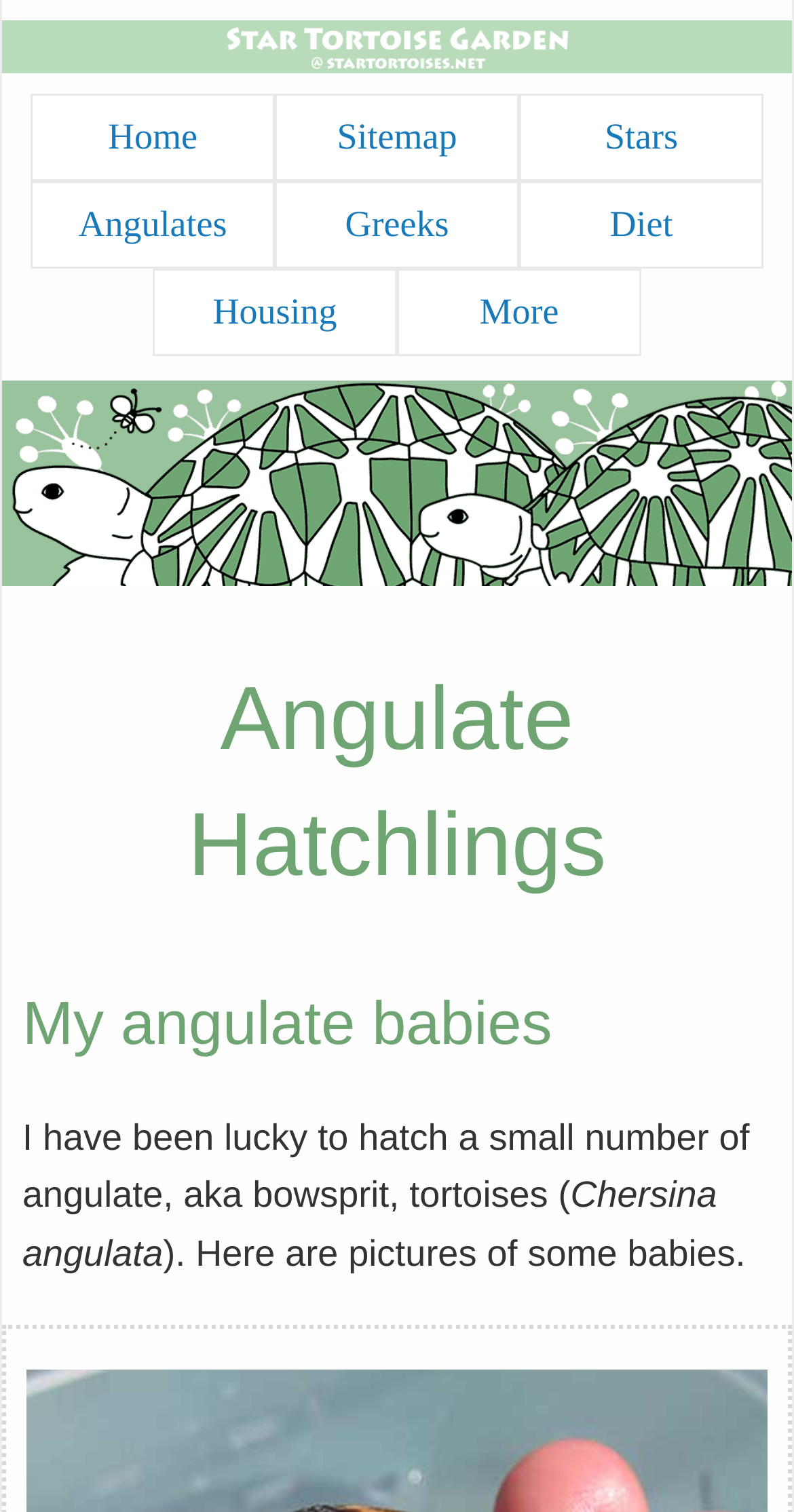How many navigation links are at the top of the webpage?
Refer to the image and provide a one-word or short phrase answer.

3